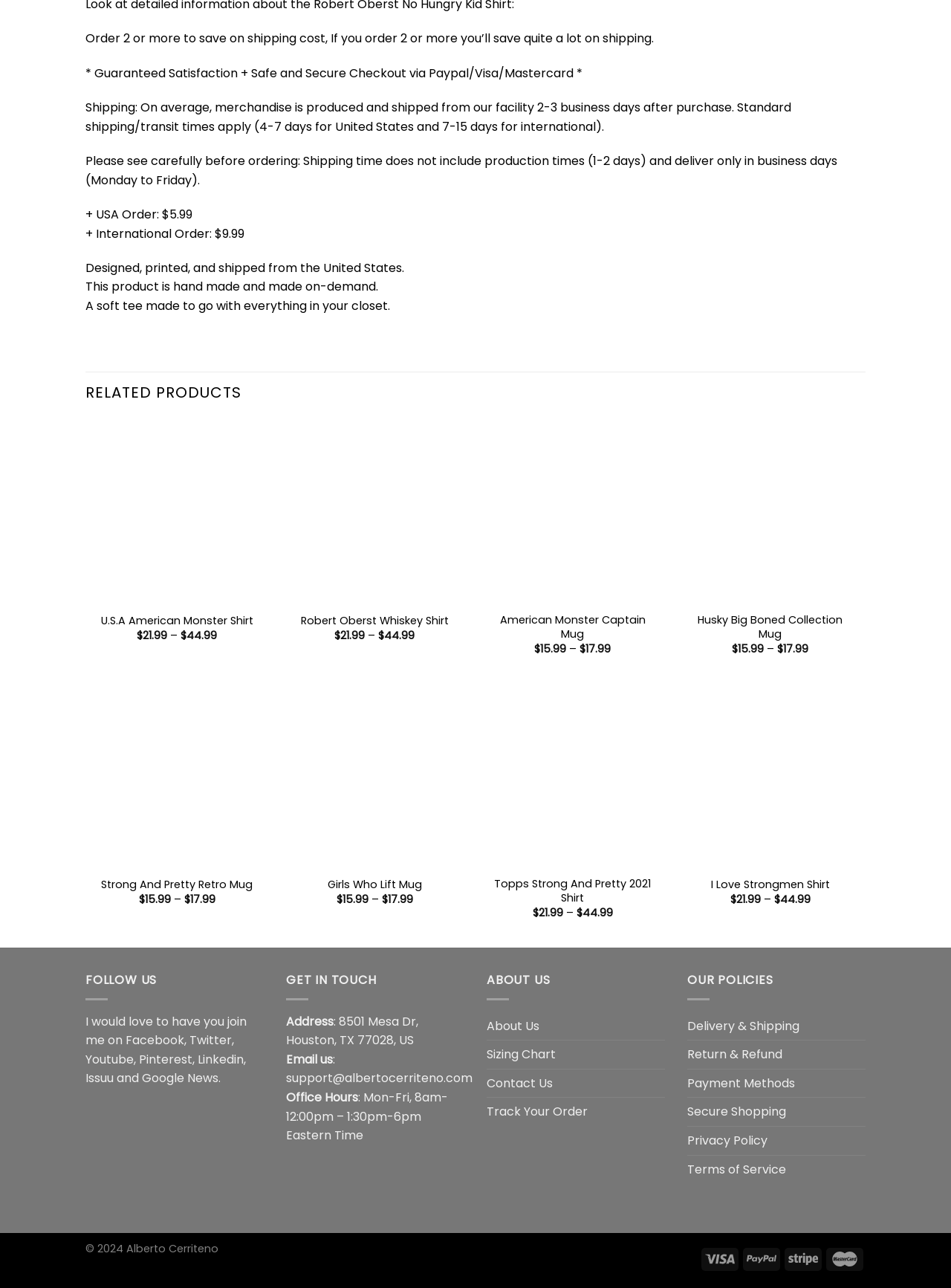Identify the bounding box coordinates for the element you need to click to achieve the following task: "View the 'Robert Oberst Whiskey Shirt' product". The coordinates must be four float values ranging from 0 to 1, formatted as [left, top, right, bottom].

[0.298, 0.326, 0.49, 0.469]